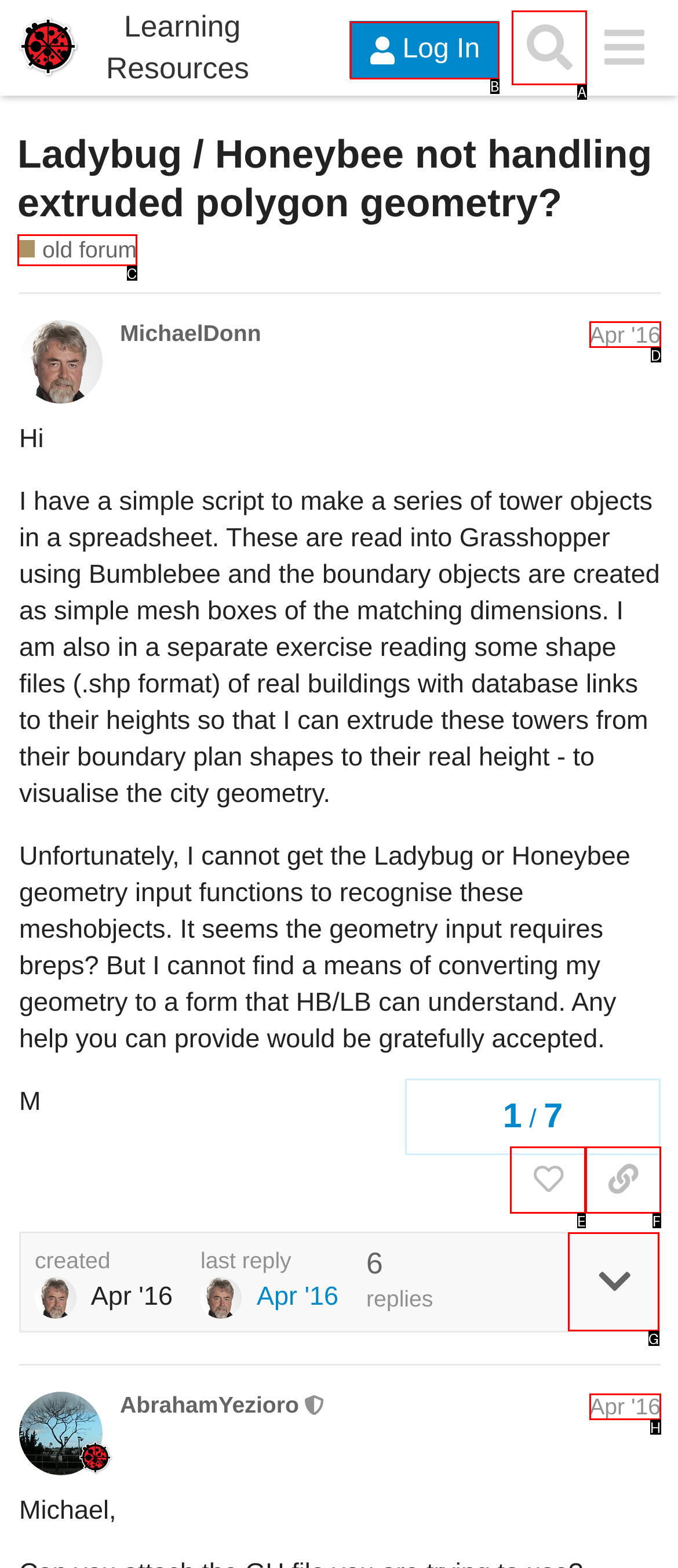Pick the HTML element that should be clicked to execute the task: Search for topics
Respond with the letter corresponding to the correct choice.

A